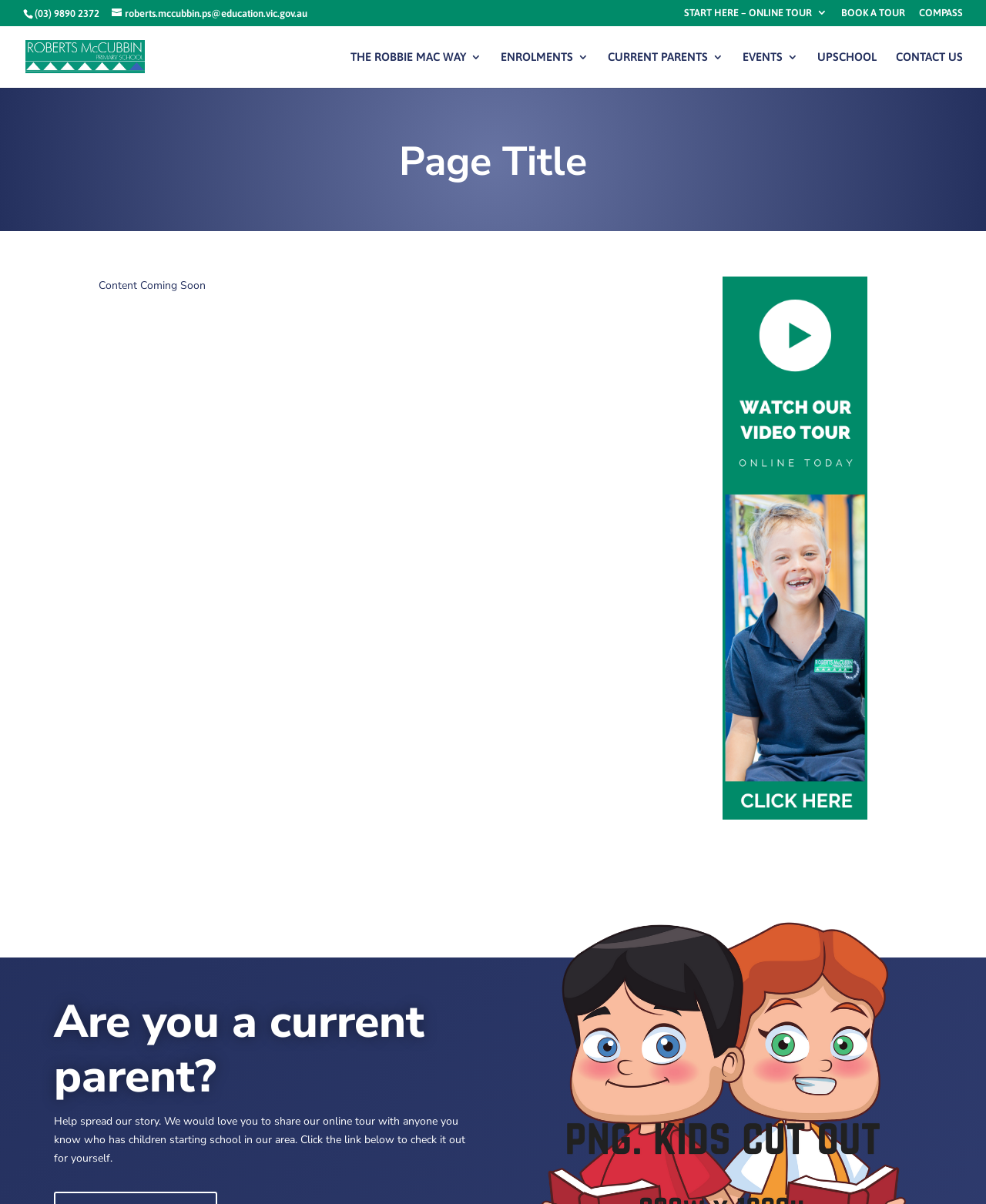Identify the bounding box coordinates of the region that needs to be clicked to carry out this instruction: "Contact the school through the 'CONTACT US' link". Provide these coordinates as four float numbers ranging from 0 to 1, i.e., [left, top, right, bottom].

[0.909, 0.043, 0.977, 0.073]